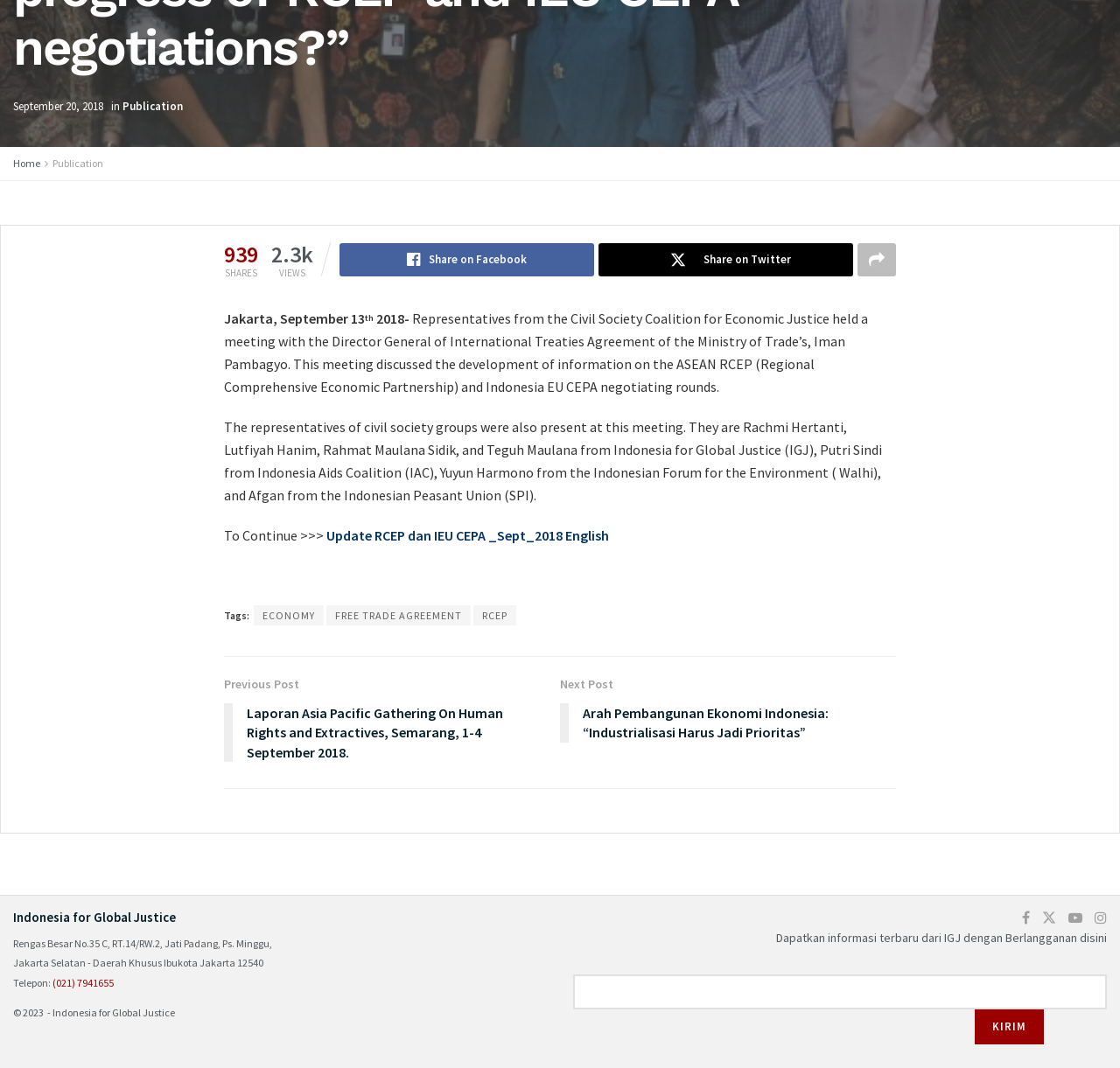For the following element description, predict the bounding box coordinates in the format (top-left x, top-left y, bottom-right x, bottom-right y). All values should be floating point numbers between 0 and 1. Description: (021) 7941655

[0.047, 0.914, 0.102, 0.926]